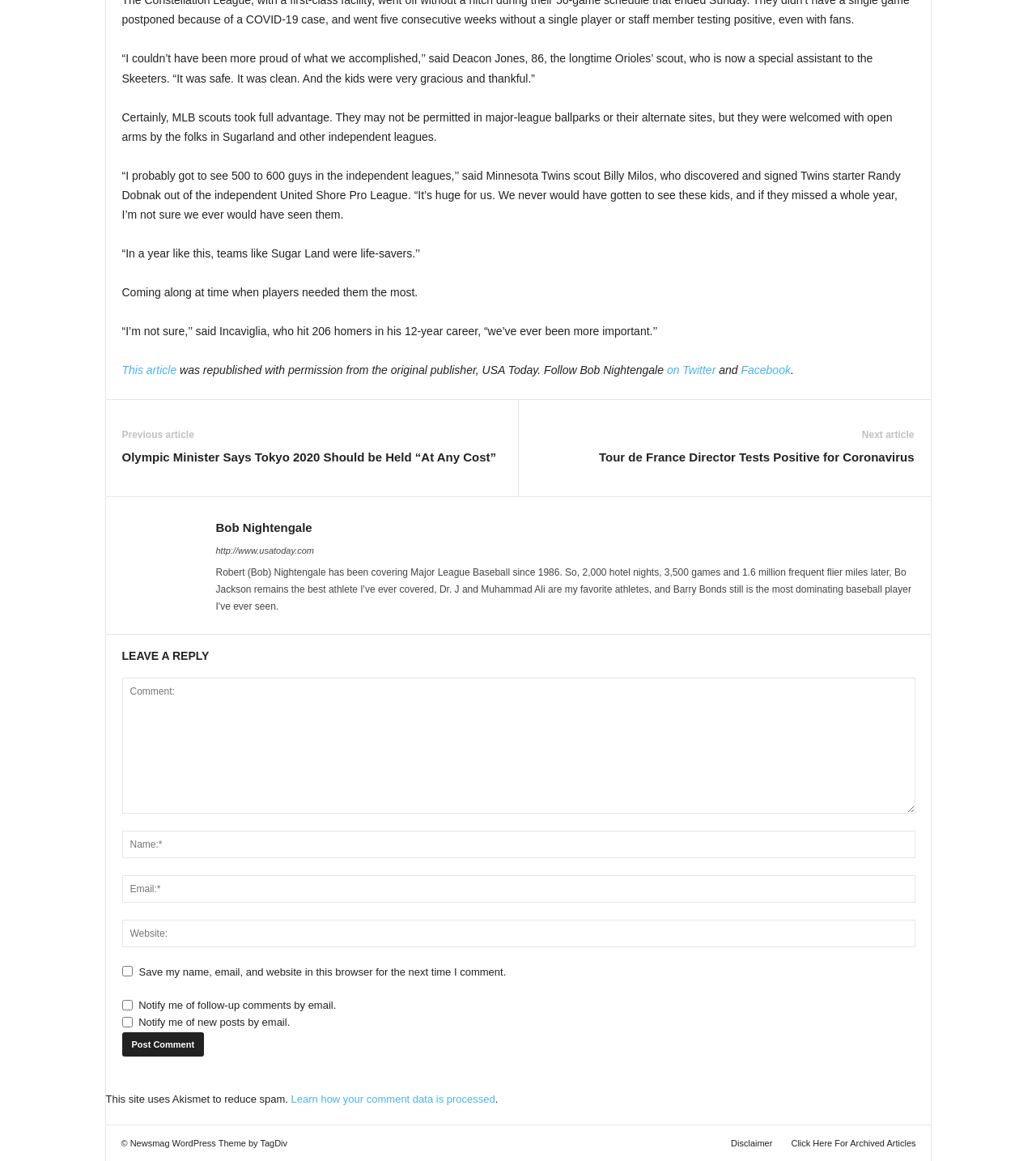What is the theme of the website?
Please use the image to provide an in-depth answer to the question.

The text 'Newsmag WordPress Theme by TagDiv' at the bottom of the page indicates that the website is using a Newsmag theme.